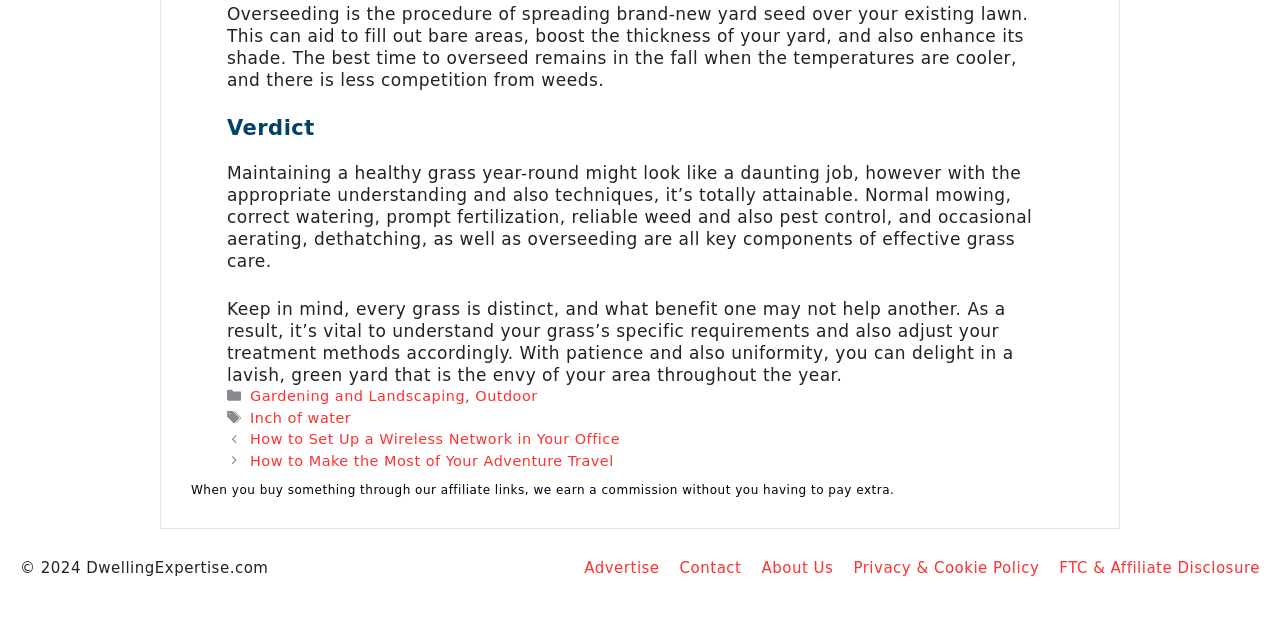What is overseeding?
Relying on the image, give a concise answer in one word or a brief phrase.

Spreading new yard seed over existing lawn